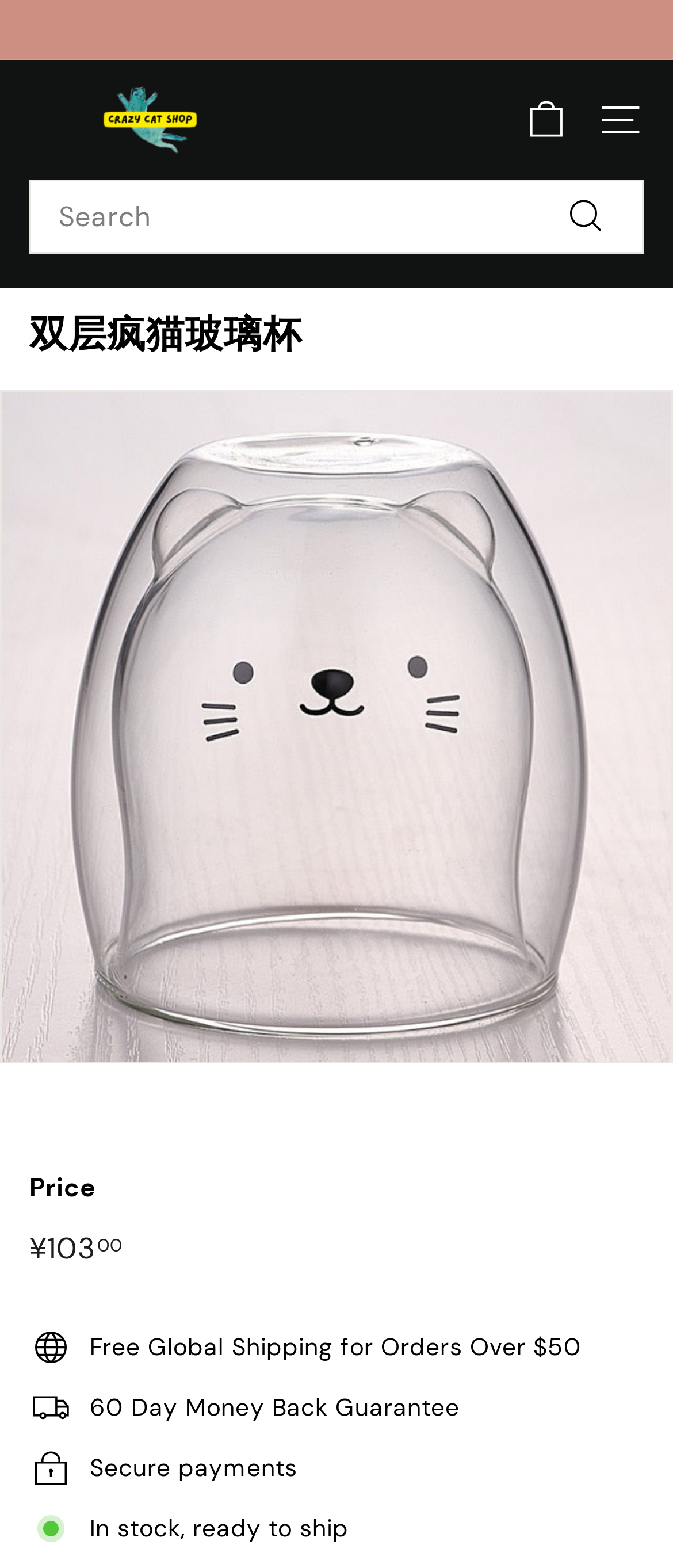Utilize the details in the image to give a detailed response to the question: What is the price of the Double-Layer Cat Glass Mug?

I found the price of the product by looking at the section that displays the product information, where it says 'Regular price' followed by '¥103.00' in a static text element.